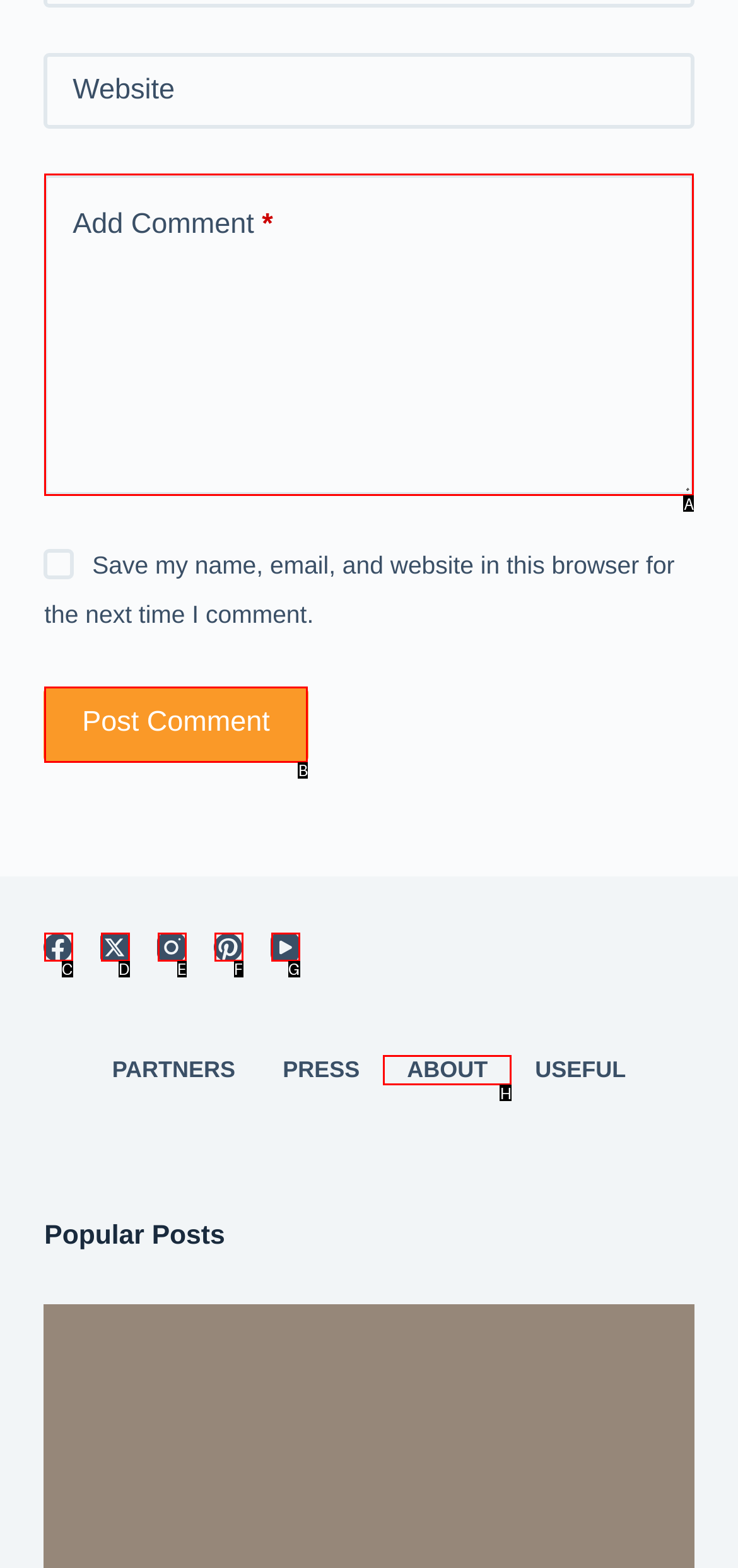Indicate which HTML element you need to click to complete the task: Go to ABOUT page. Provide the letter of the selected option directly.

H